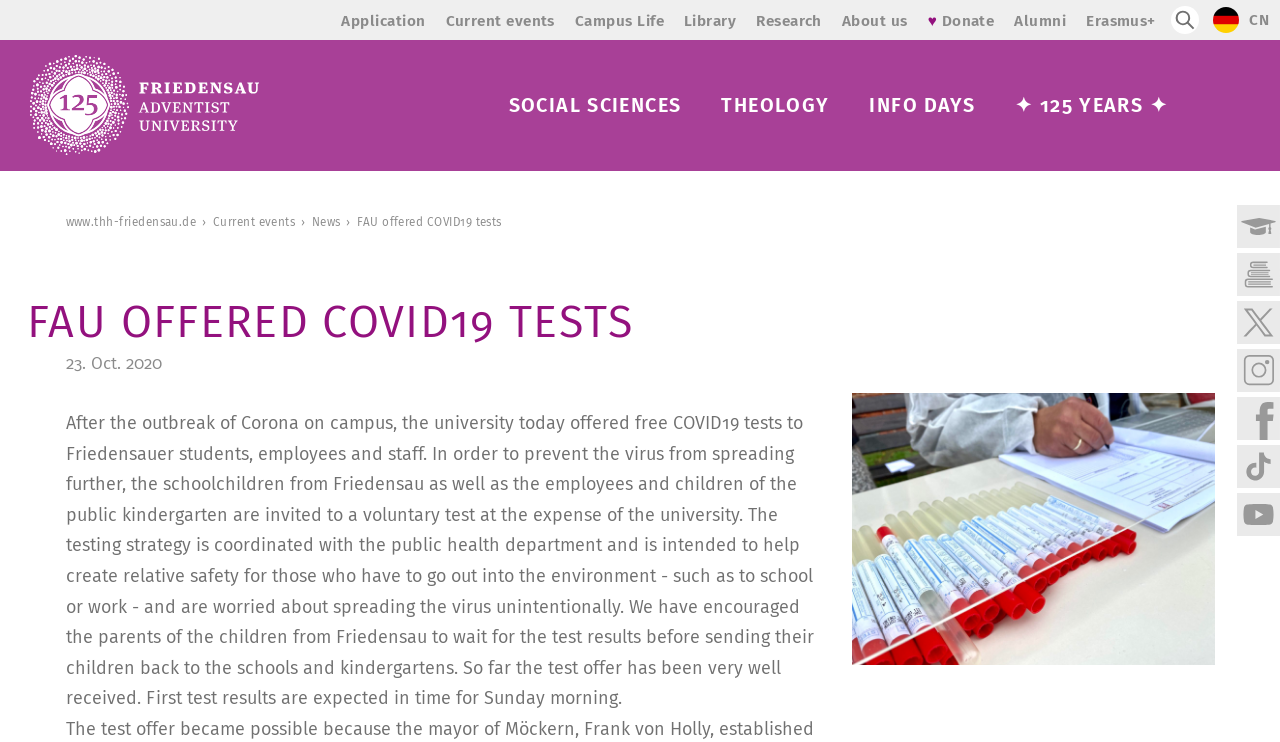How many social media icons are there?
Answer the question with detailed information derived from the image.

At the bottom right corner of the webpage, there are five social media icons, which are 'Icon campusnet', 'Icon bibliothek', 'Icon twitter', 'Icon instagram', and 'Icon facebook'.